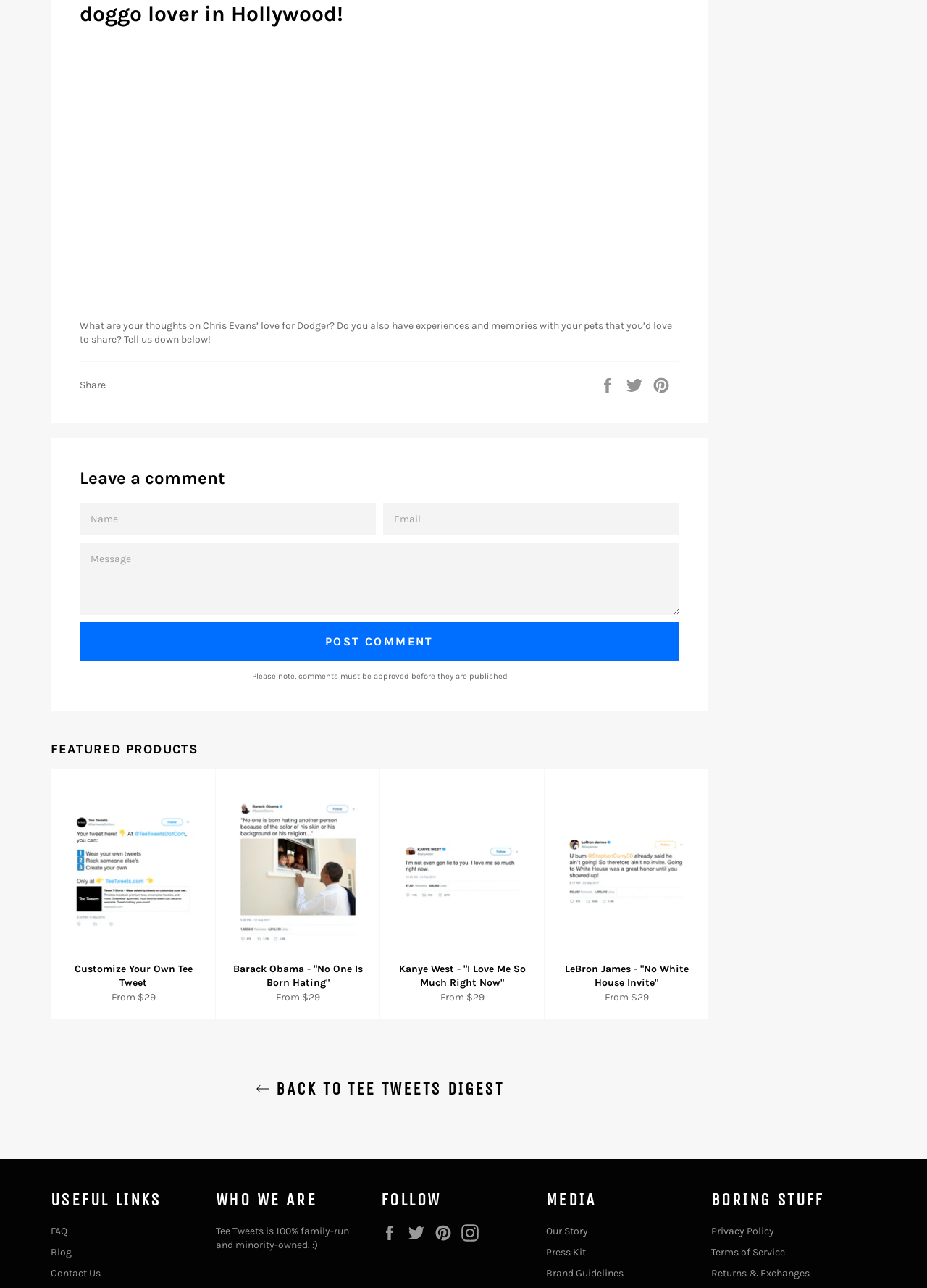Kindly provide the bounding box coordinates of the section you need to click on to fulfill the given instruction: "Customize and create your own Twitter tweet".

[0.055, 0.597, 0.232, 0.791]